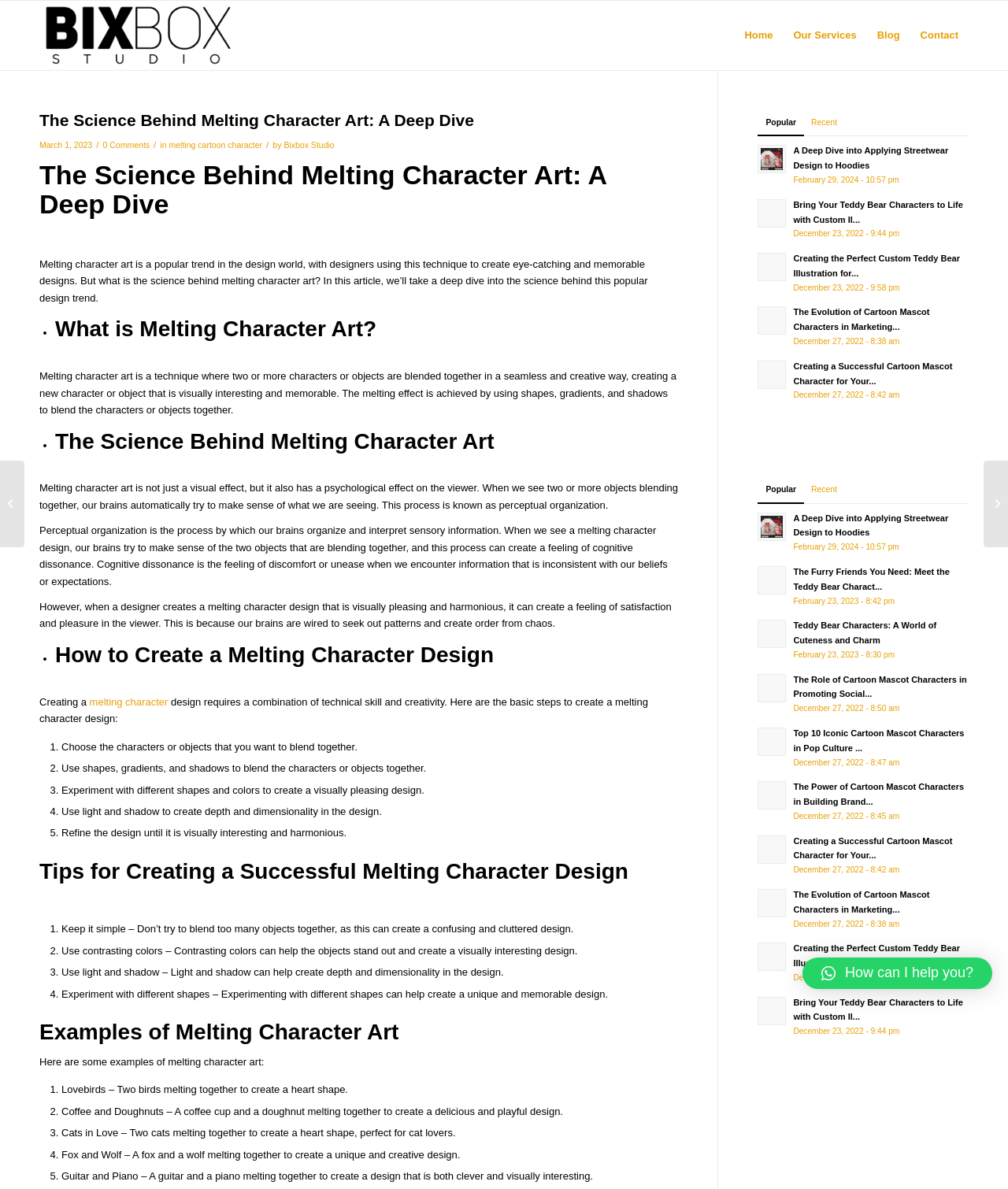Based on the element description alt="Bixbox Studio", identify the bounding box of the UI element in the given webpage screenshot. The coordinates should be in the format (top-left x, top-left y, bottom-right x, bottom-right y) and must be between 0 and 1.

[0.039, 0.001, 0.235, 0.059]